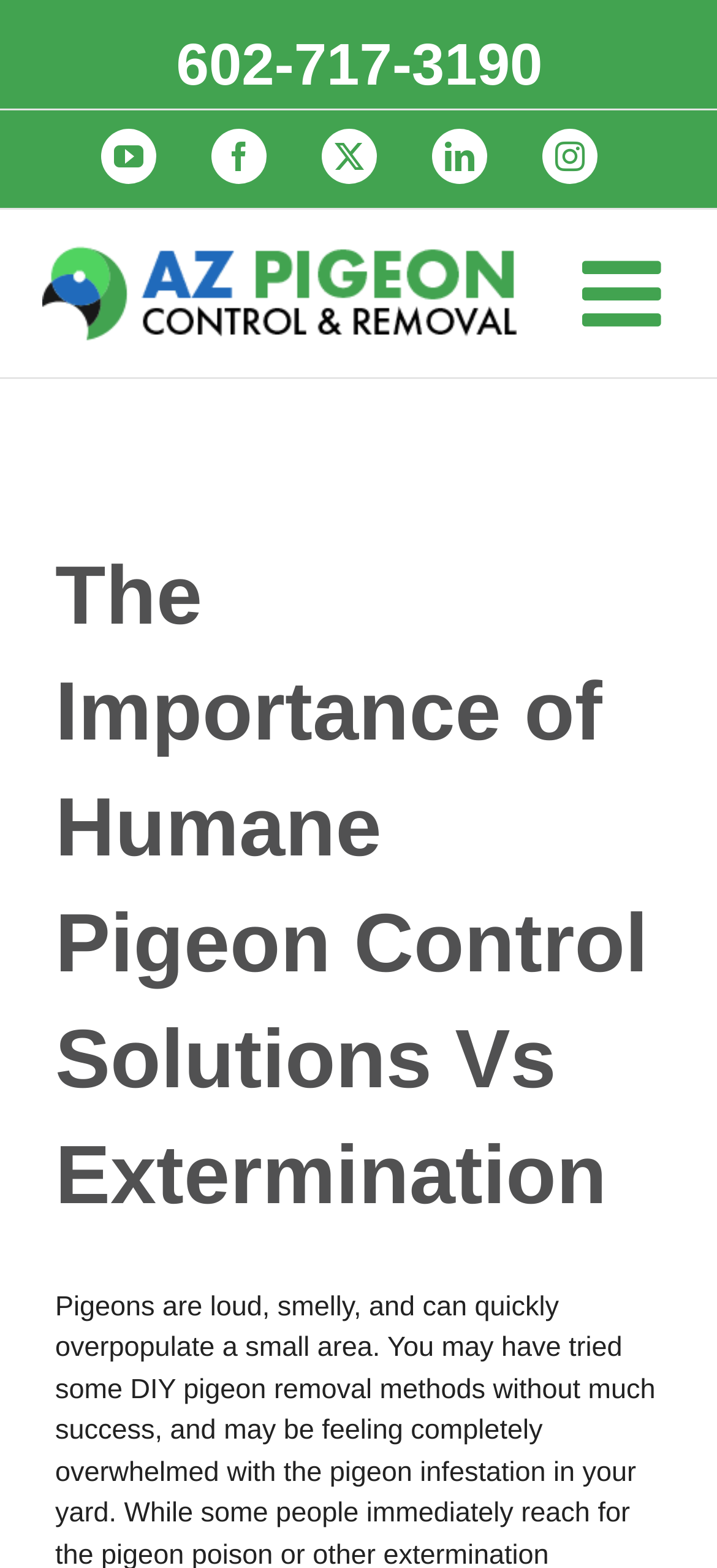Create a detailed narrative of the webpage’s visual and textual elements.

The webpage is about AZ Pigeon Control, specifically highlighting the importance of humane pigeon control versus extermination. At the top, there is a navigation menu with a secondary menu option. Below the navigation menu, there are several social media links, including YouTube, Facebook, Twitter, LinkedIn, and Instagram, aligned horizontally across the top of the page. 

To the left of the social media links, the AZ Pigeon Control & Removal logo is displayed. Next to the logo, there is a toggle button to open the mobile menu. 

The main content of the webpage is headed by a prominent title, "The Importance of Humane Pigeon Control Solutions Vs Extermination", which occupies a significant portion of the page.